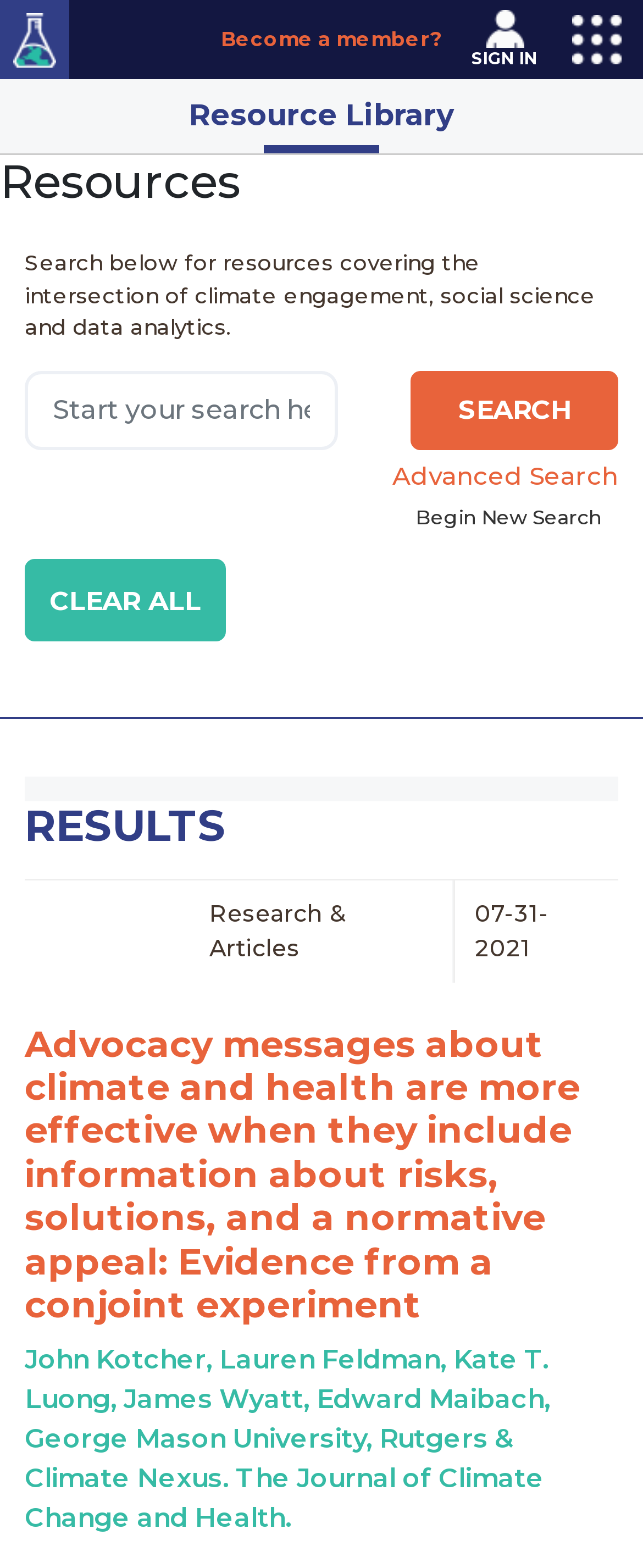Pinpoint the bounding box coordinates of the area that must be clicked to complete this instruction: "Sign in".

[0.713, 0.001, 0.856, 0.049]